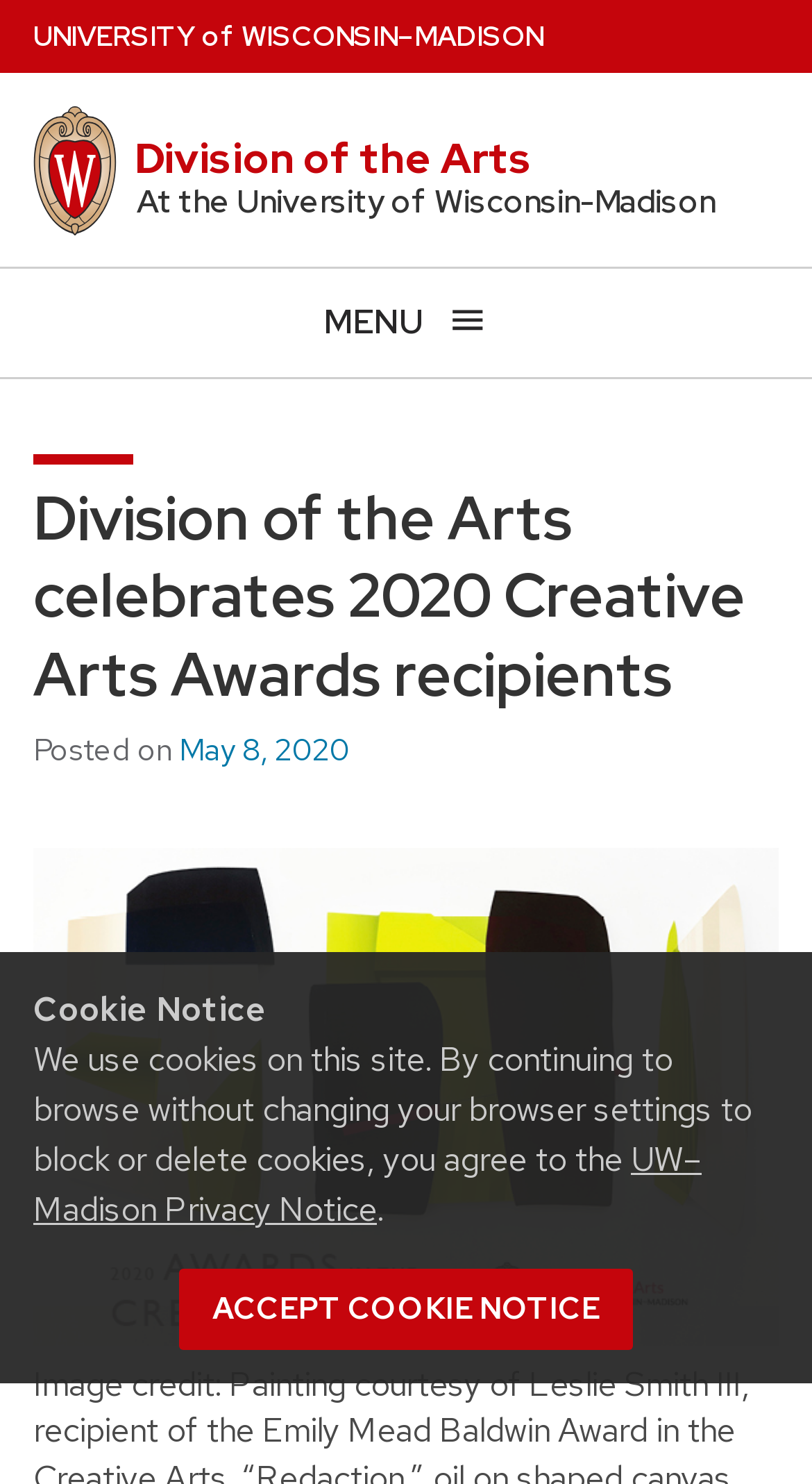Identify the bounding box coordinates necessary to click and complete the given instruction: "View the Division of the Arts page".

[0.166, 0.089, 0.656, 0.125]